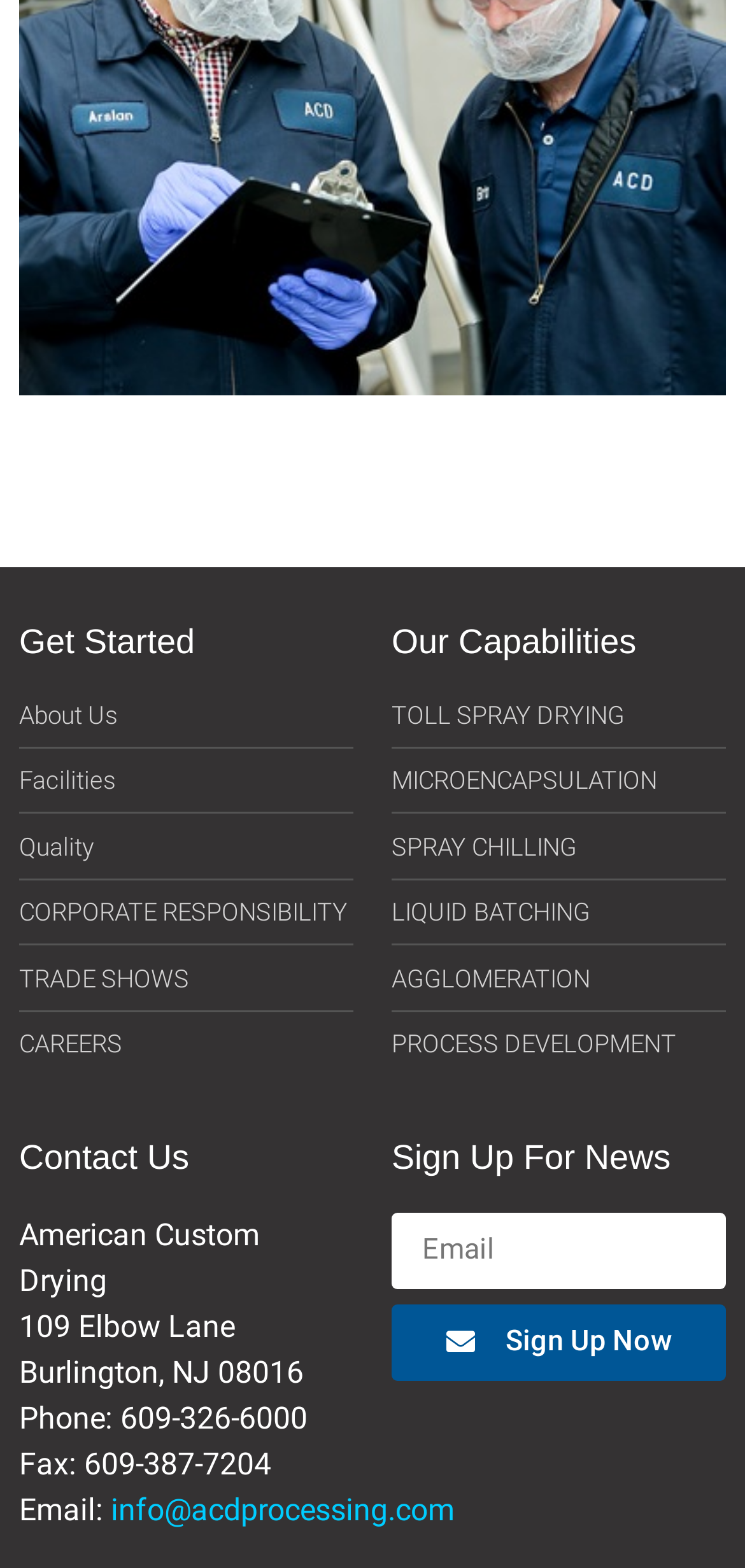Please find the bounding box coordinates of the element that must be clicked to perform the given instruction: "Enter email address". The coordinates should be four float numbers from 0 to 1, i.e., [left, top, right, bottom].

[0.526, 0.773, 0.974, 0.822]